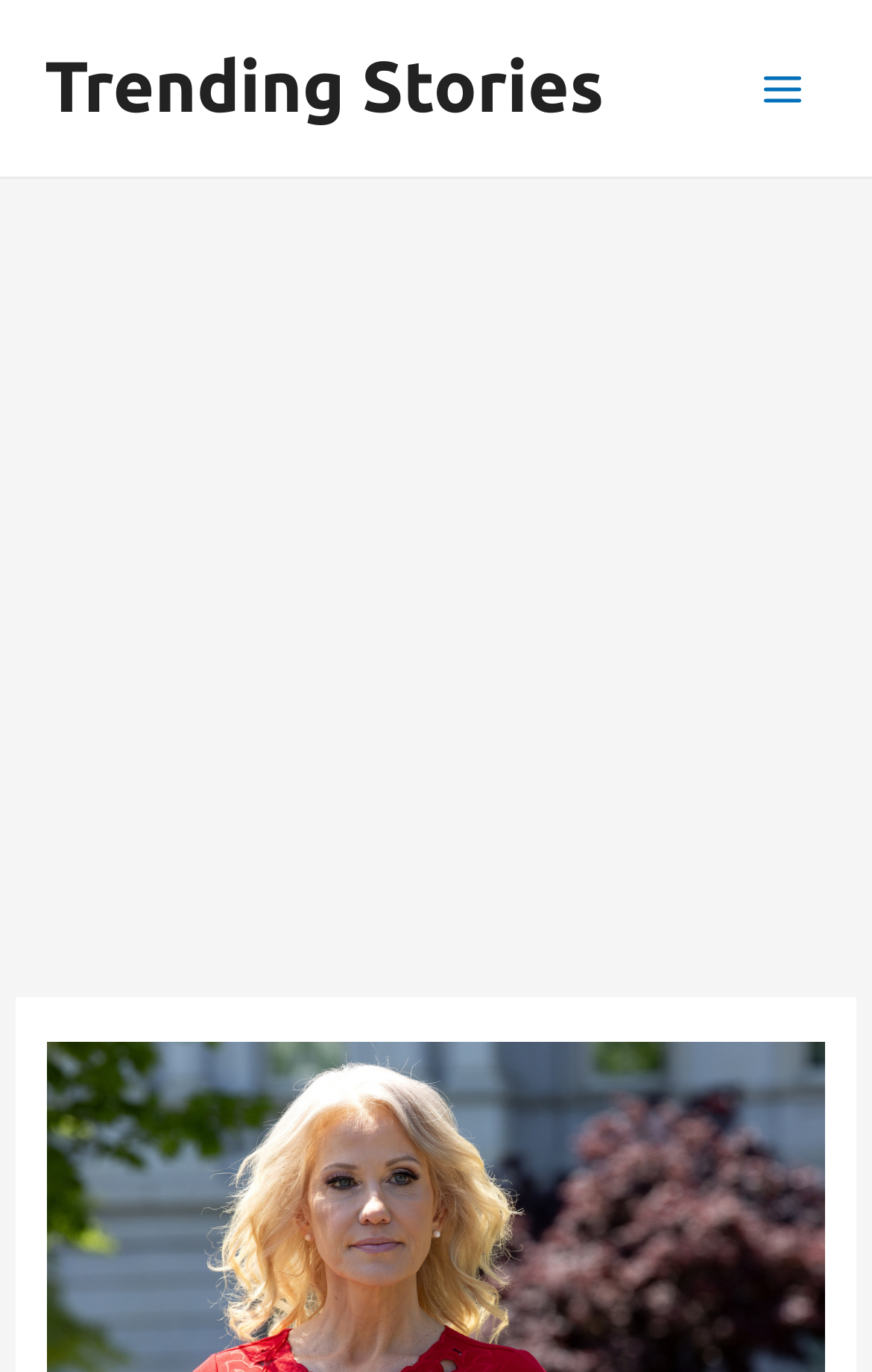Please find and give the text of the main heading on the webpage.

Kellyanne Conway Appears Before Jan. 6 Committee – Trending News